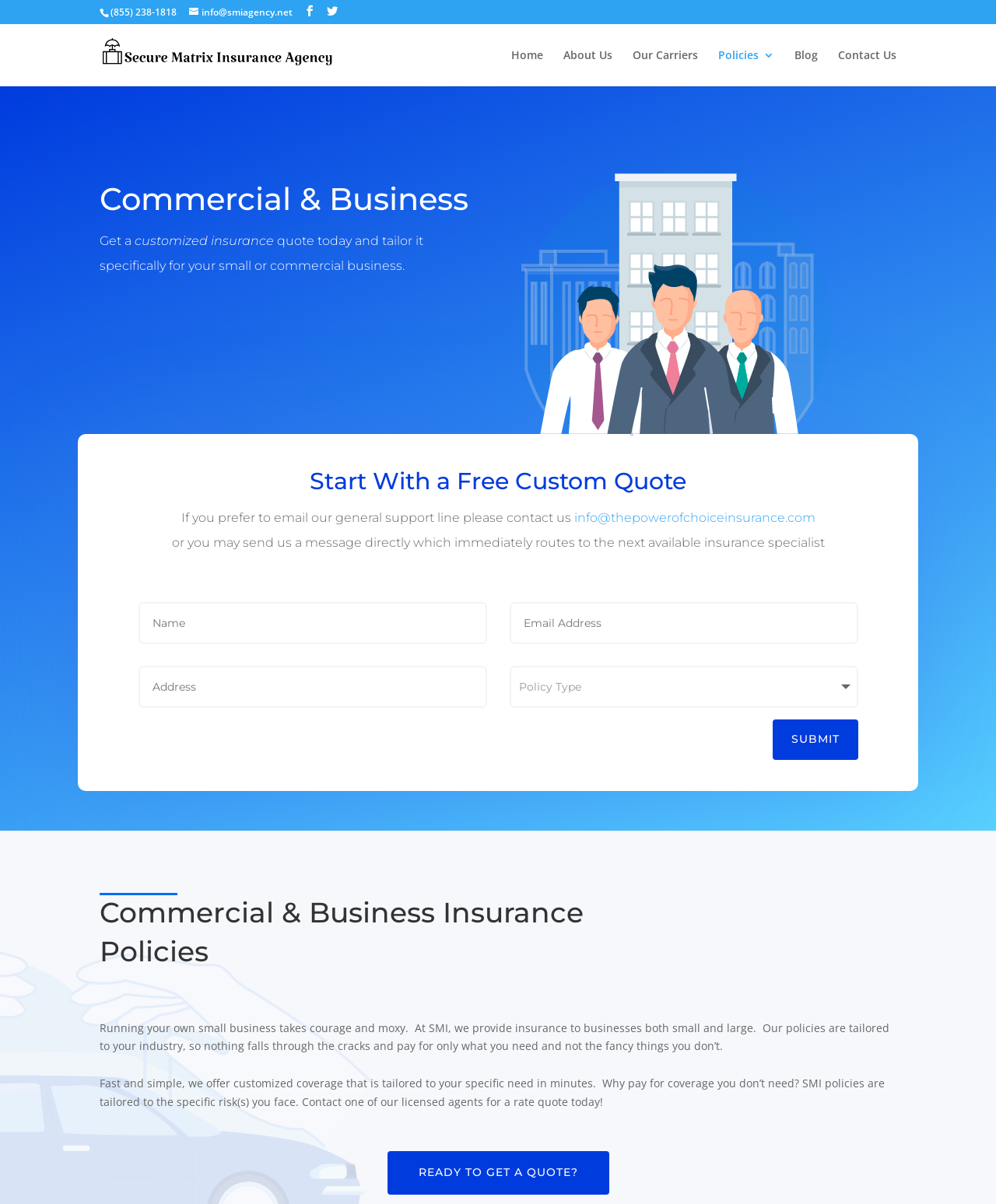How can I get a quote?
Answer the question with a detailed explanation, including all necessary information.

I found the way to get a quote by looking at the form elements on the webpage, where I saw a submit button 'SUBMIT 5' which suggests that I need to fill out the form and submit it to get a quote.